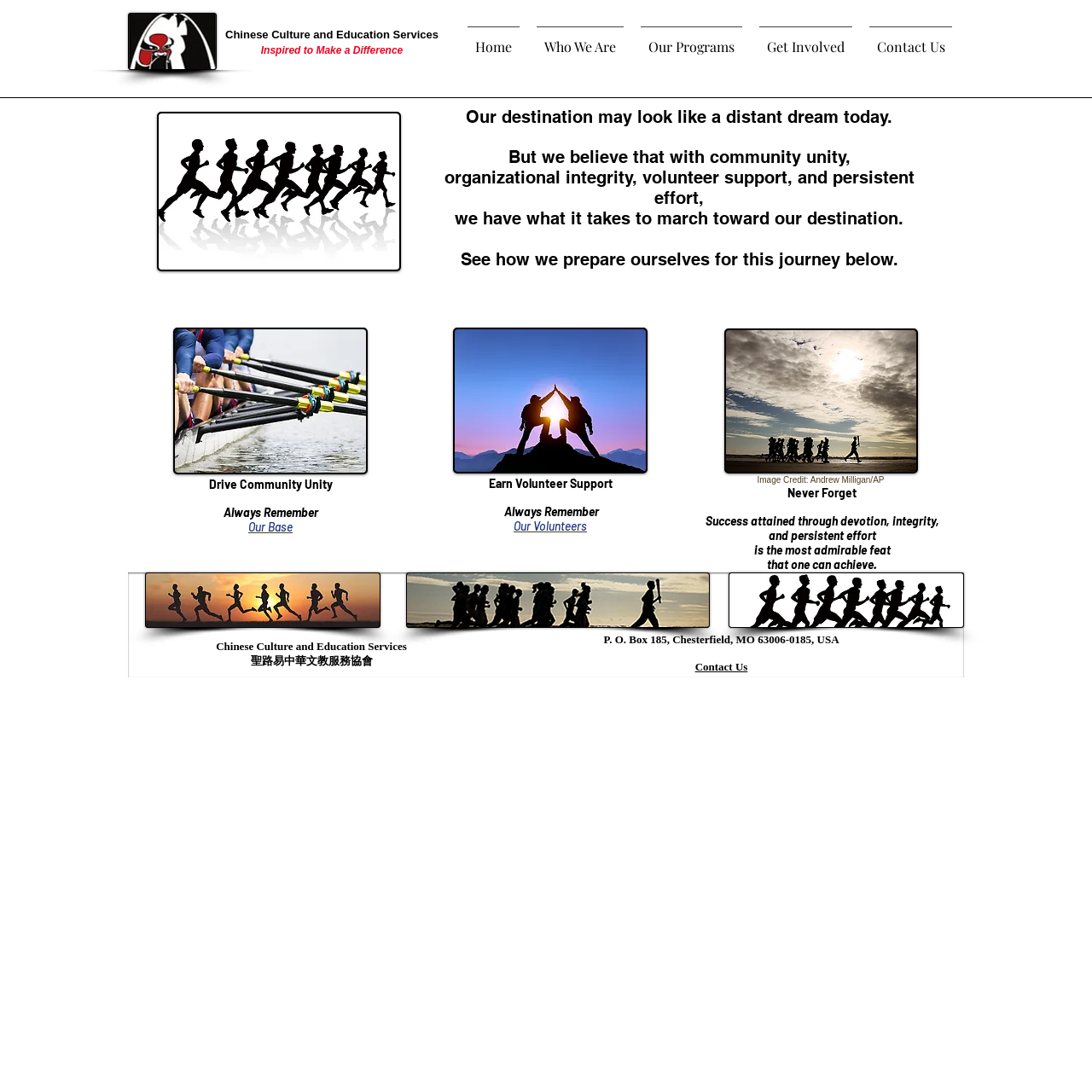Find and indicate the bounding box coordinates of the region you should select to follow the given instruction: "Click the 'Home' link".

[0.42, 0.024, 0.484, 0.047]